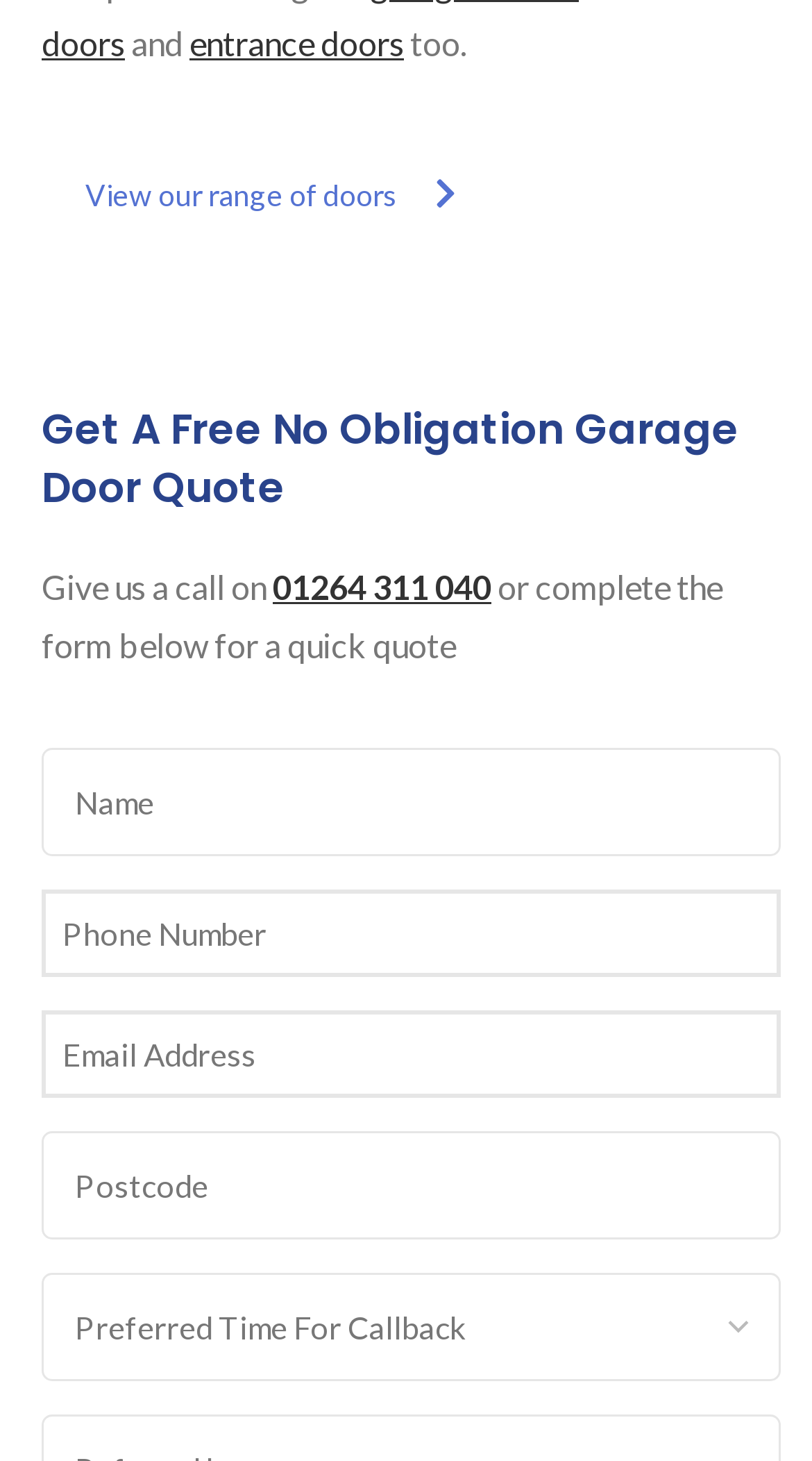Find the bounding box coordinates of the clickable area required to complete the following action: "Click on the link to view the range of doors".

[0.051, 0.1, 0.615, 0.167]